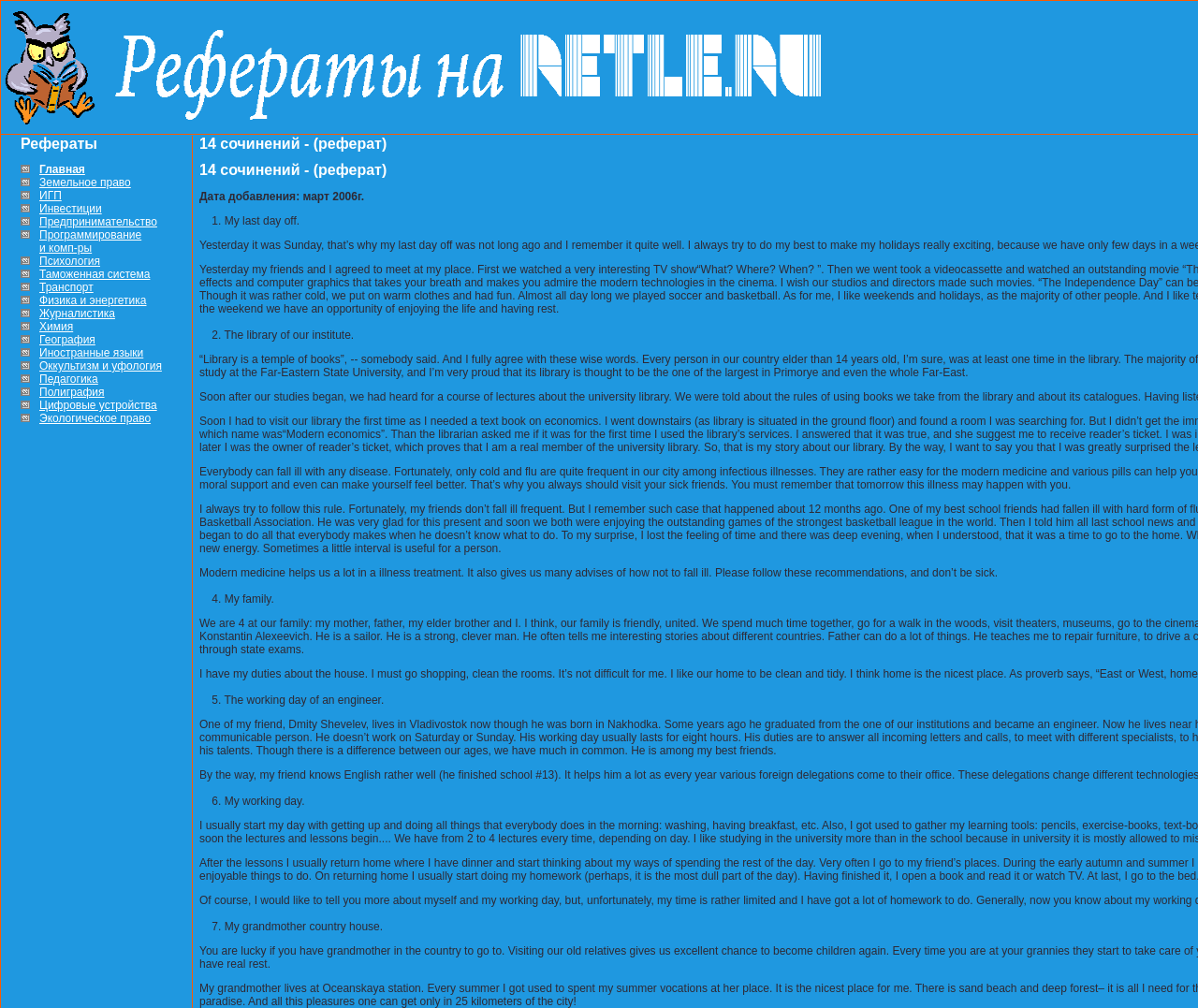How many categories are listed on the webpage?
Using the image, provide a concise answer in one word or a short phrase.

24